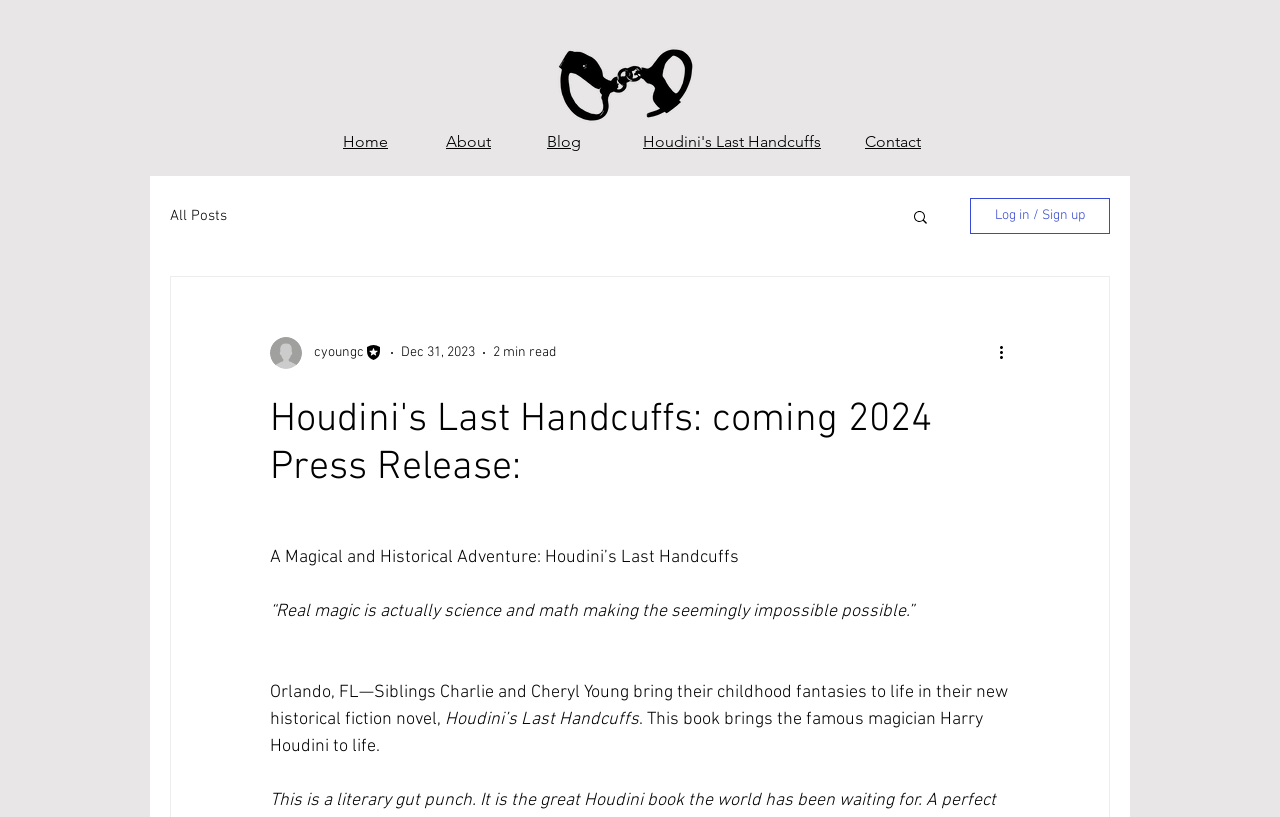Based on the element description About, identify the bounding box of the UI element in the given webpage screenshot. The coordinates should be in the format (top-left x, top-left y, bottom-right x, bottom-right y) and must be between 0 and 1.

[0.348, 0.163, 0.384, 0.187]